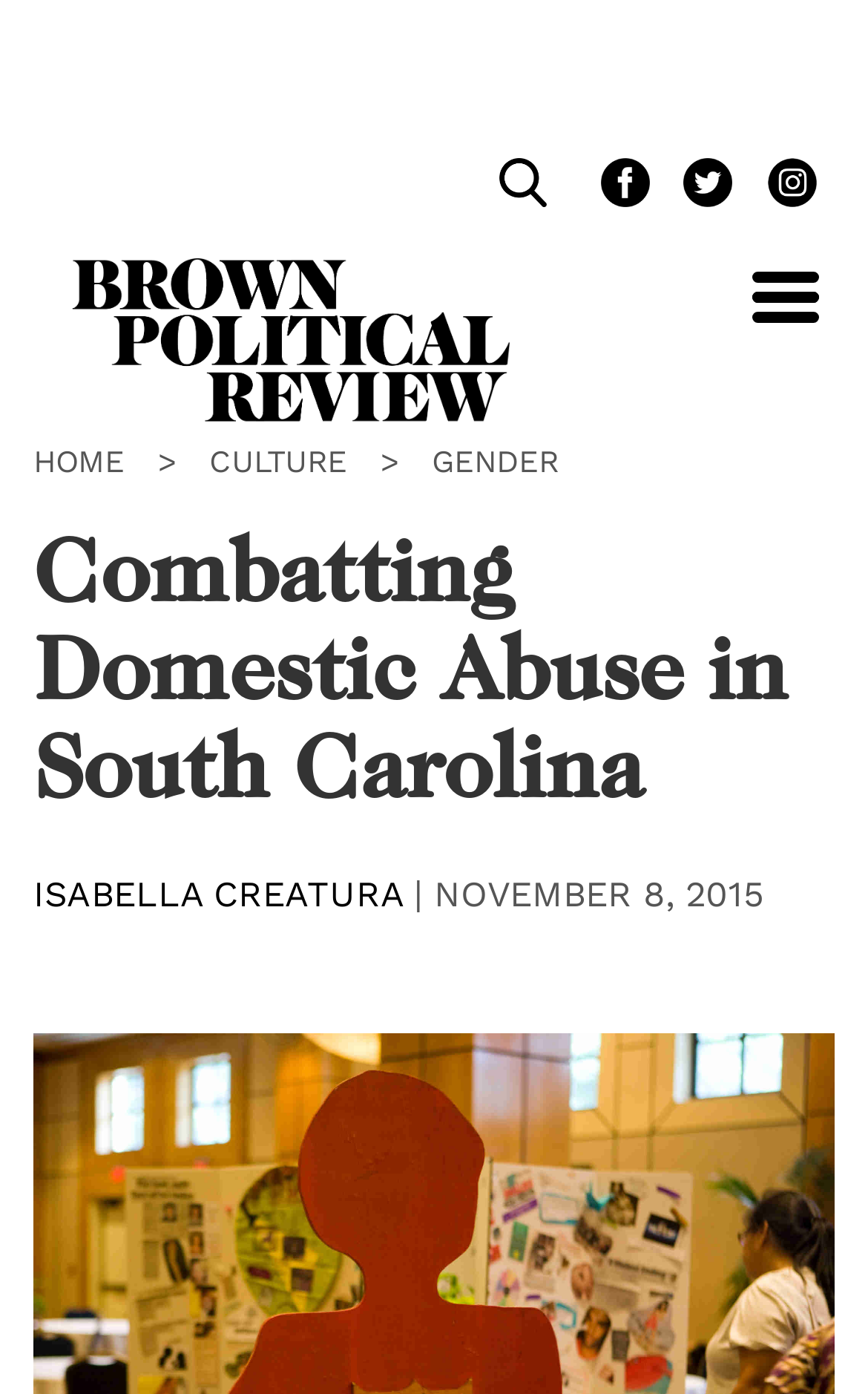Using the information from the screenshot, answer the following question thoroughly:
How many social media icons are there?

I counted the number of link elements with the text 'Facebook Icon', 'Twitter Icon', and 'Instagram Icon' which are located at the top right corner of the webpage.